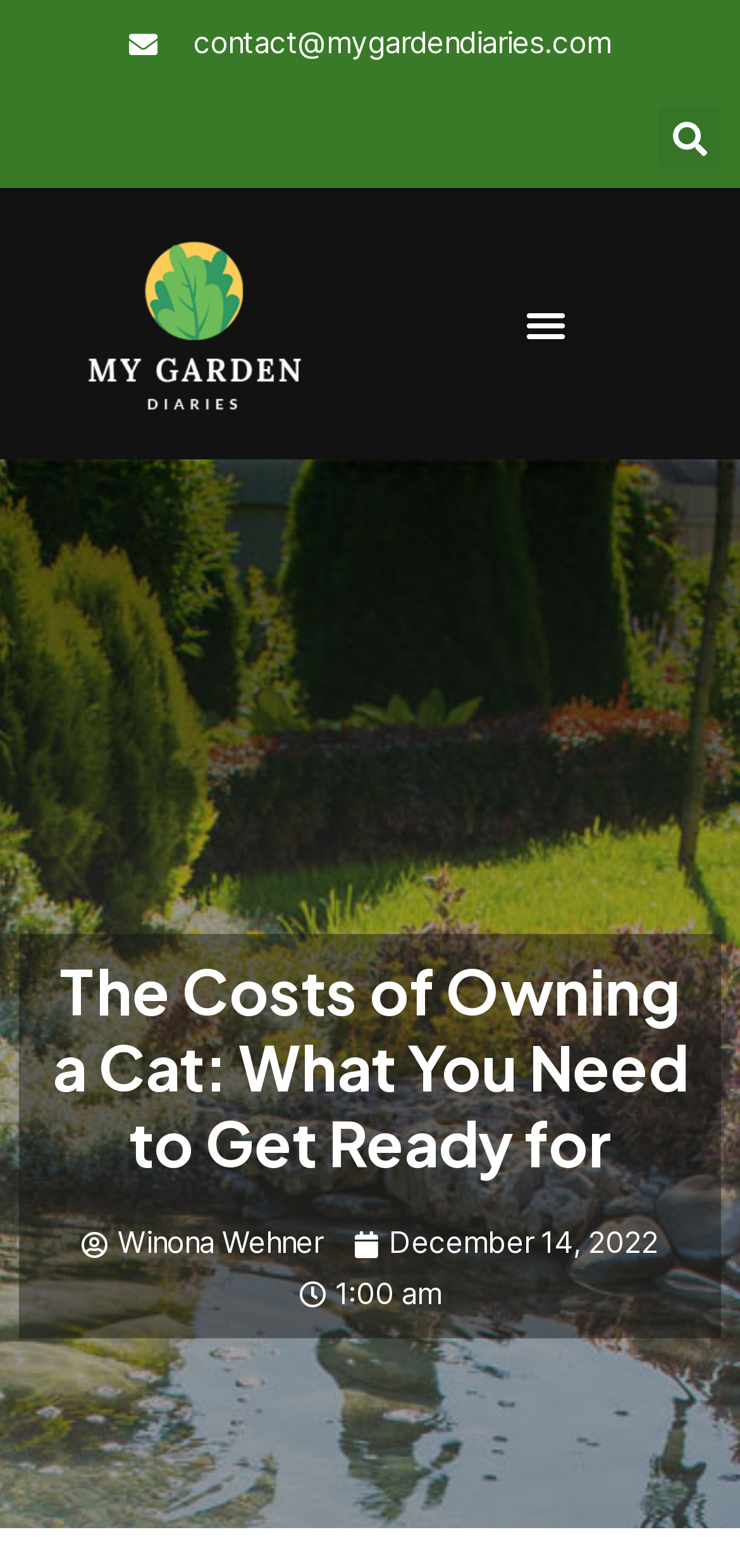Summarize the webpage comprehensively, mentioning all visible components.

The webpage appears to be a blog post titled "The Costs of Being a Cat Owner: Areas to Prioritize" on the website "My Garden Diaries". At the top left corner, there is a contact email link "contact@mygardendiaries.com". Next to it, there is a search bar with a "Search" button on the right side. 

On the top right corner, there is a "Menu Toggle" button. Below the search bar, there is a link with no text. 

The main content of the webpage starts with a heading "The Costs of Owning a Cat: What You Need to Get Ready for", which is located roughly in the middle of the page. Below the heading, there are two links, one for the author "Winona Wehner" and another for the date "December 14, 2022". The date link has a time element "1:00 am" next to it. 

There is another time element "1:00 am" located below the author and date links.